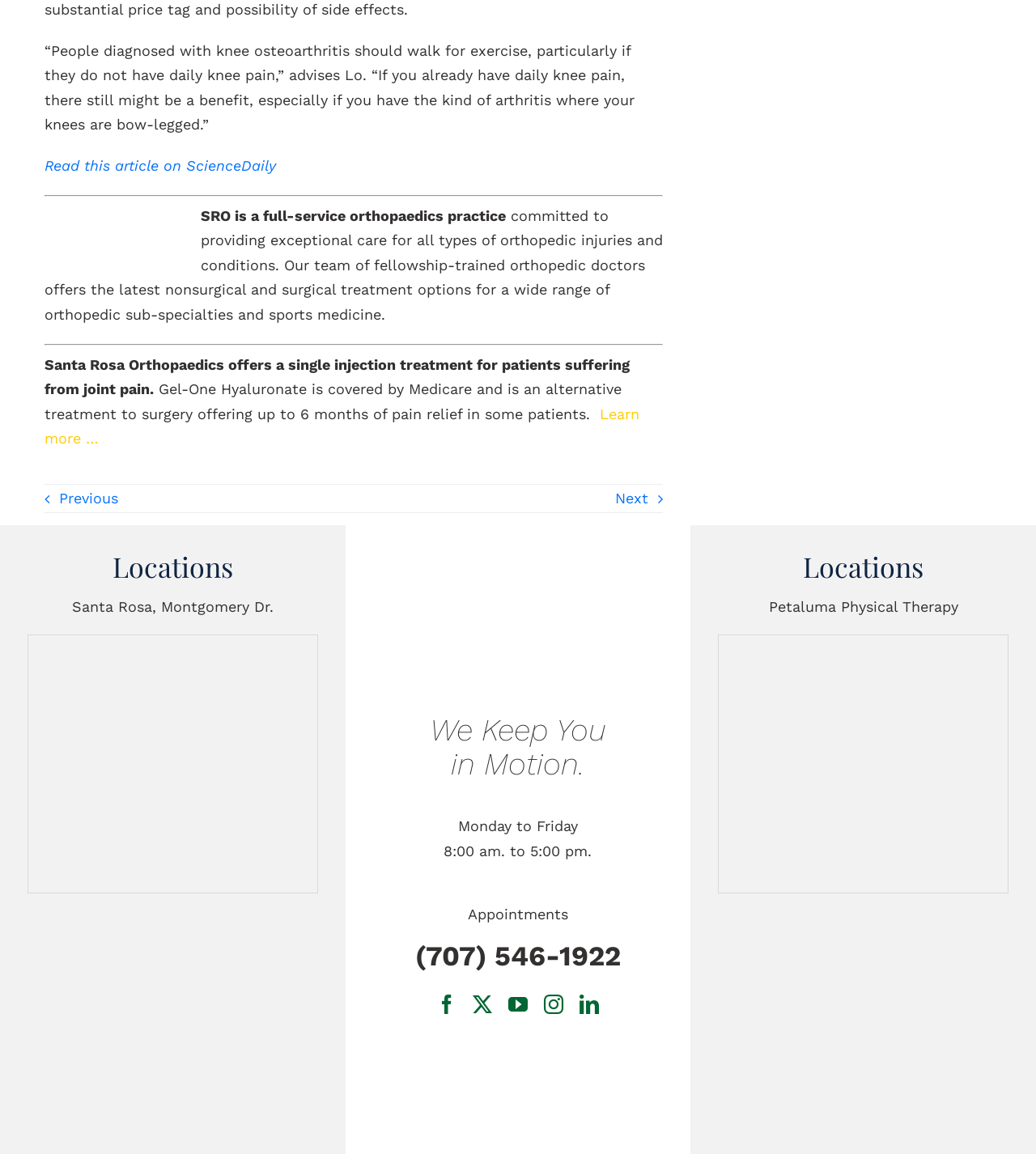Please examine the image and provide a detailed answer to the question: What is the name of the single injection treatment for joint pain?

According to the webpage, Santa Rosa Orthopaedics offers a single injection treatment for patients suffering from joint pain, which is Gel-One Hyaluronate. This treatment is covered by Medicare and offers up to 6 months of pain relief in some patients.